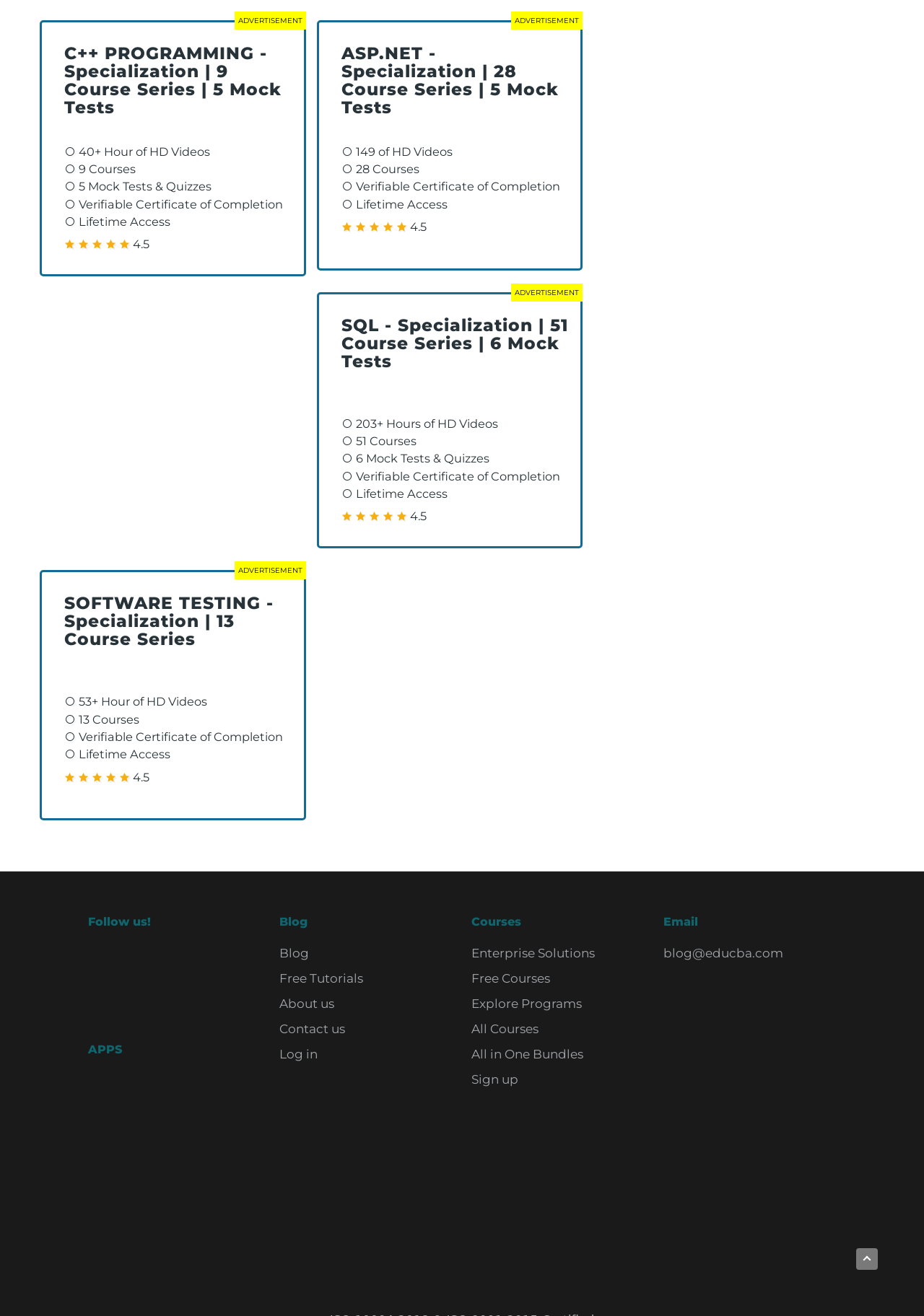Determine the bounding box coordinates for the element that should be clicked to follow this instruction: "Read the blog". The coordinates should be given as four float numbers between 0 and 1, in the format [left, top, right, bottom].

[0.303, 0.719, 0.335, 0.73]